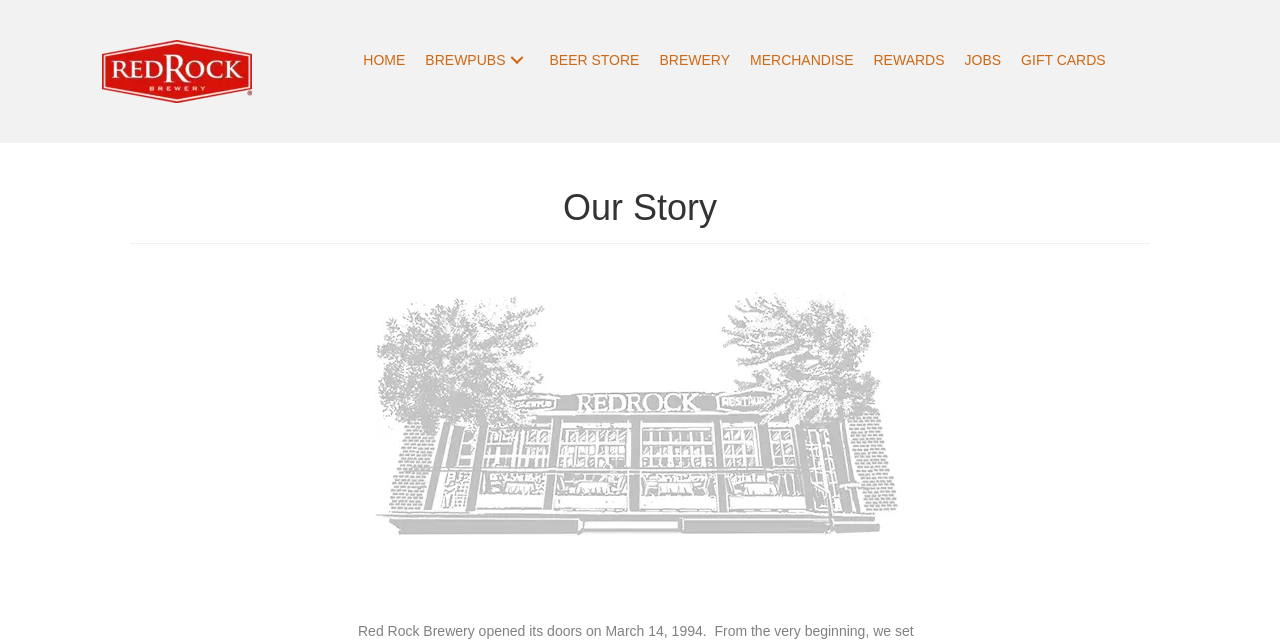Calculate the bounding box coordinates for the UI element based on the following description: "title="Red Rock Logo"". Ensure the coordinates are four float numbers between 0 and 1, i.e., [left, top, right, bottom].

[0.079, 0.097, 0.197, 0.122]